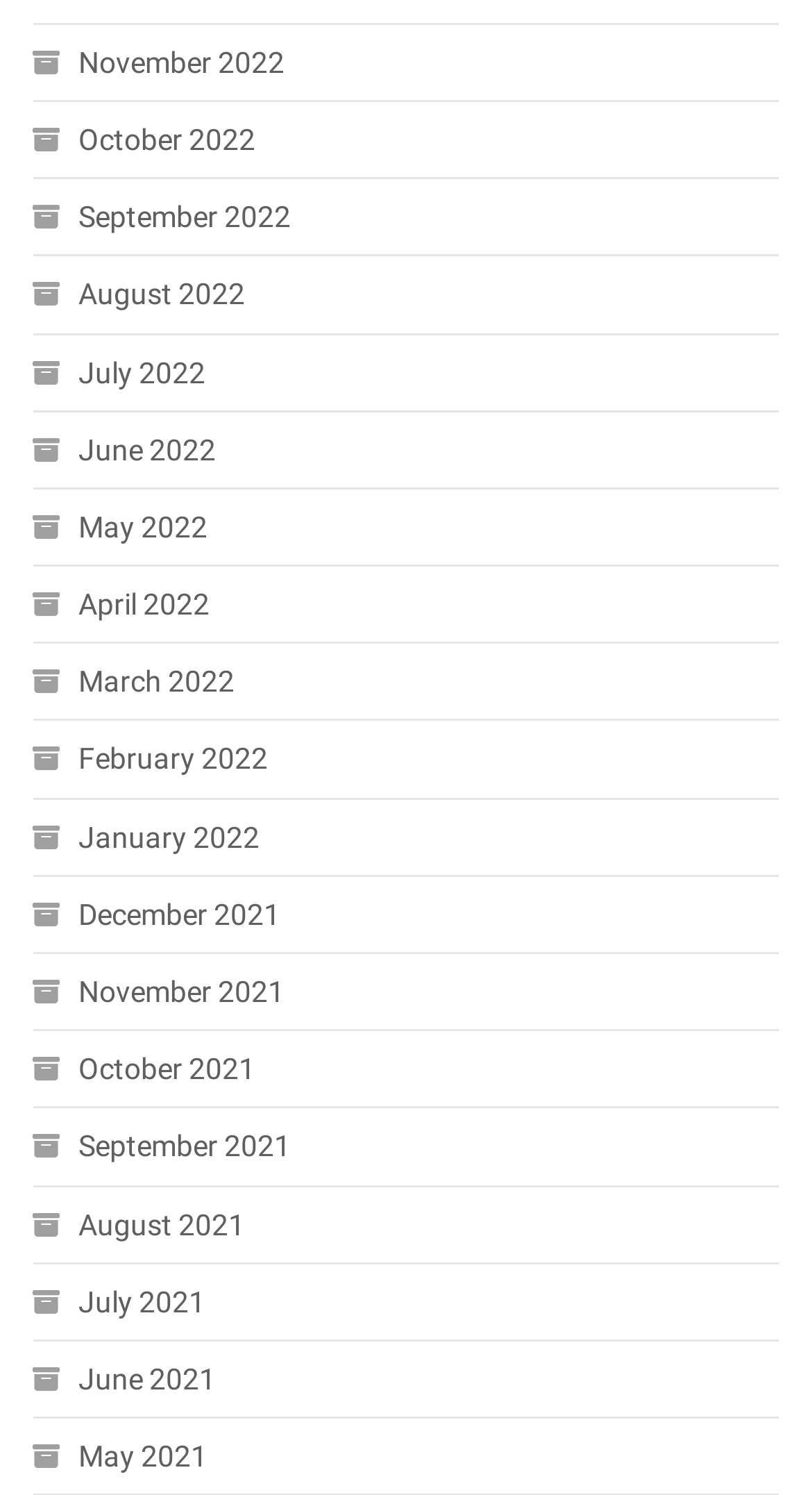Determine the bounding box coordinates of the UI element that matches the following description: "August 2021". The coordinates should be four float numbers between 0 and 1 in the format [left, top, right, bottom].

[0.04, 0.801, 0.302, 0.837]